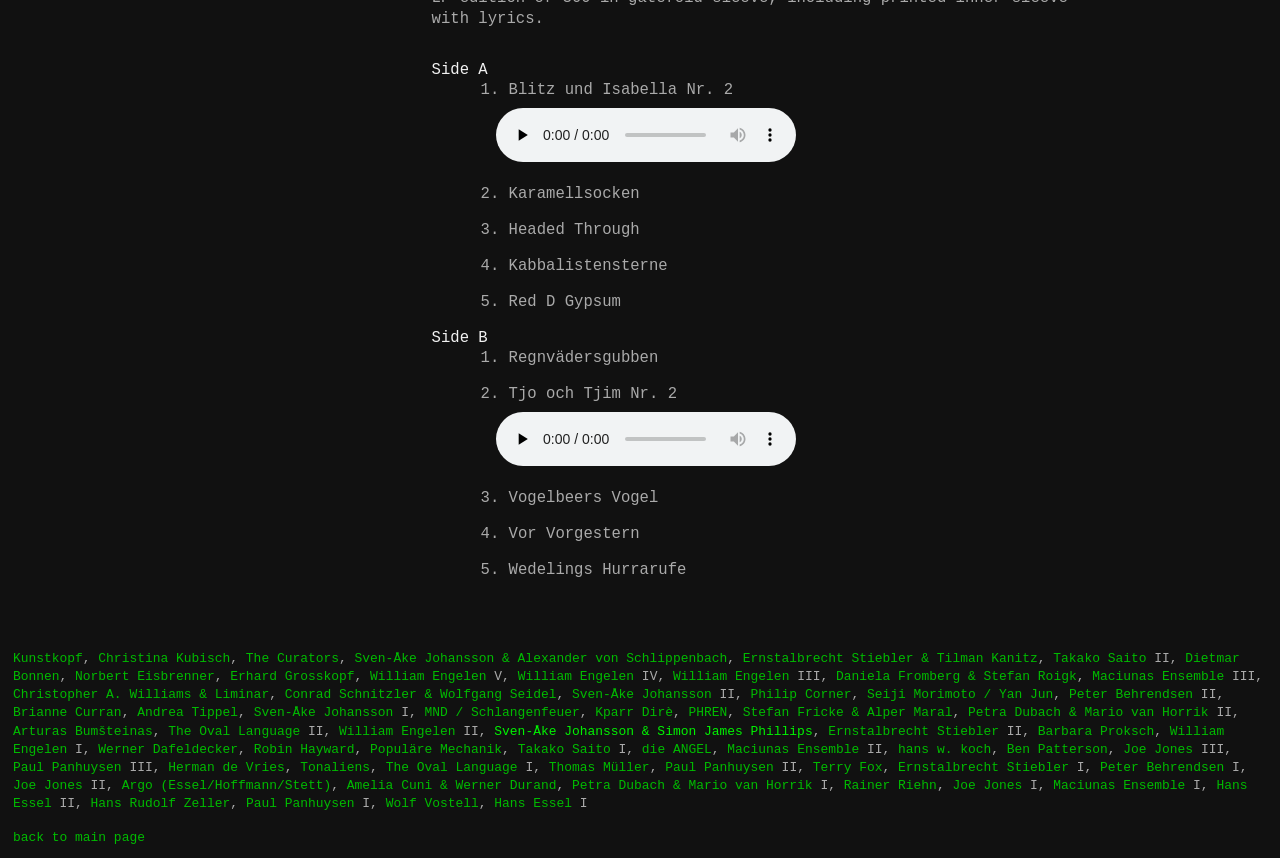Please predict the bounding box coordinates (top-left x, top-left y, bottom-right x, bottom-right y) for the UI element in the screenshot that fits the description: back to main page

[0.01, 0.965, 0.114, 0.982]